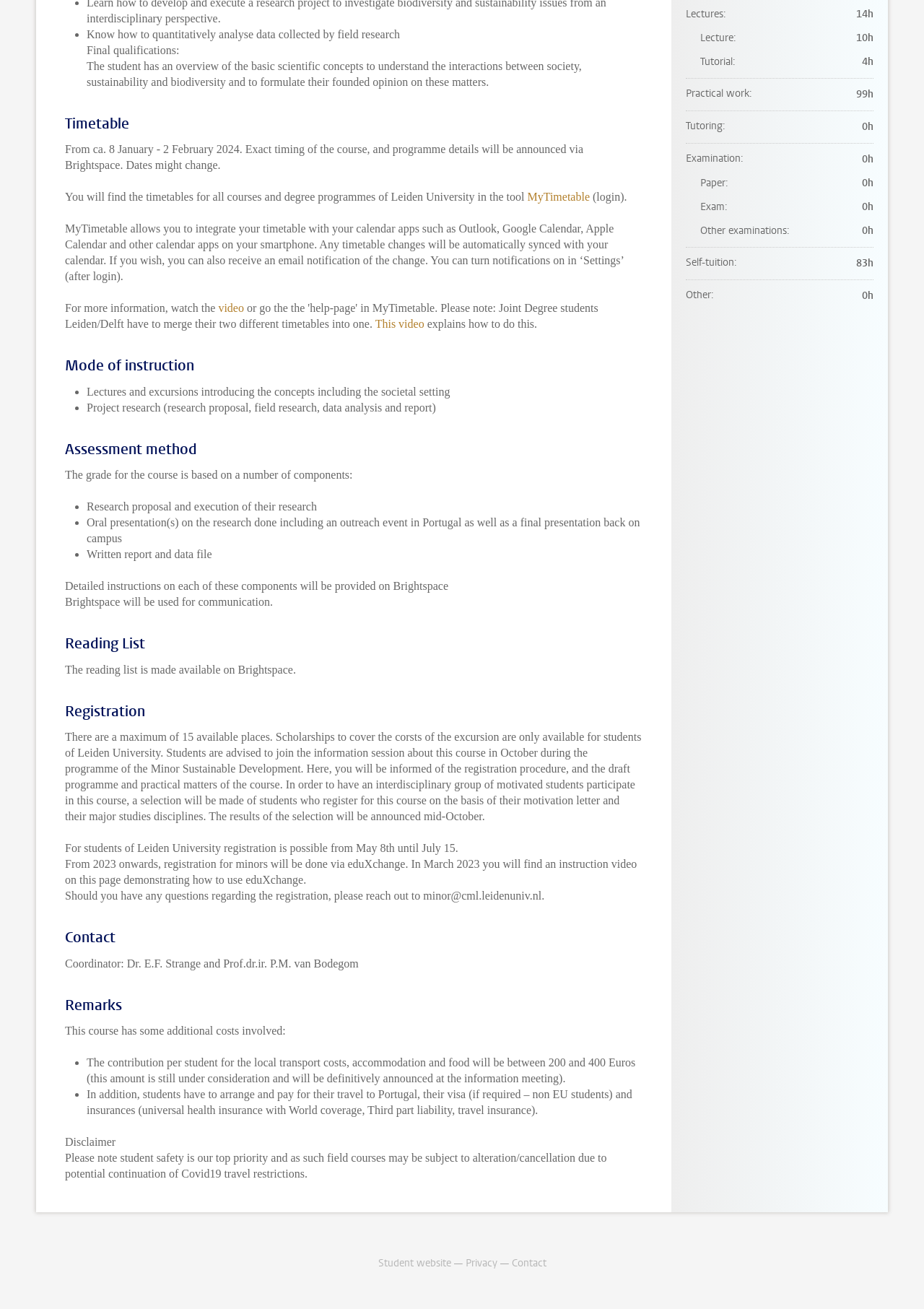Please determine the bounding box of the UI element that matches this description: Student website. The coordinates should be given as (top-left x, top-left y, bottom-right x, bottom-right y), with all values between 0 and 1.

[0.409, 0.96, 0.488, 0.97]